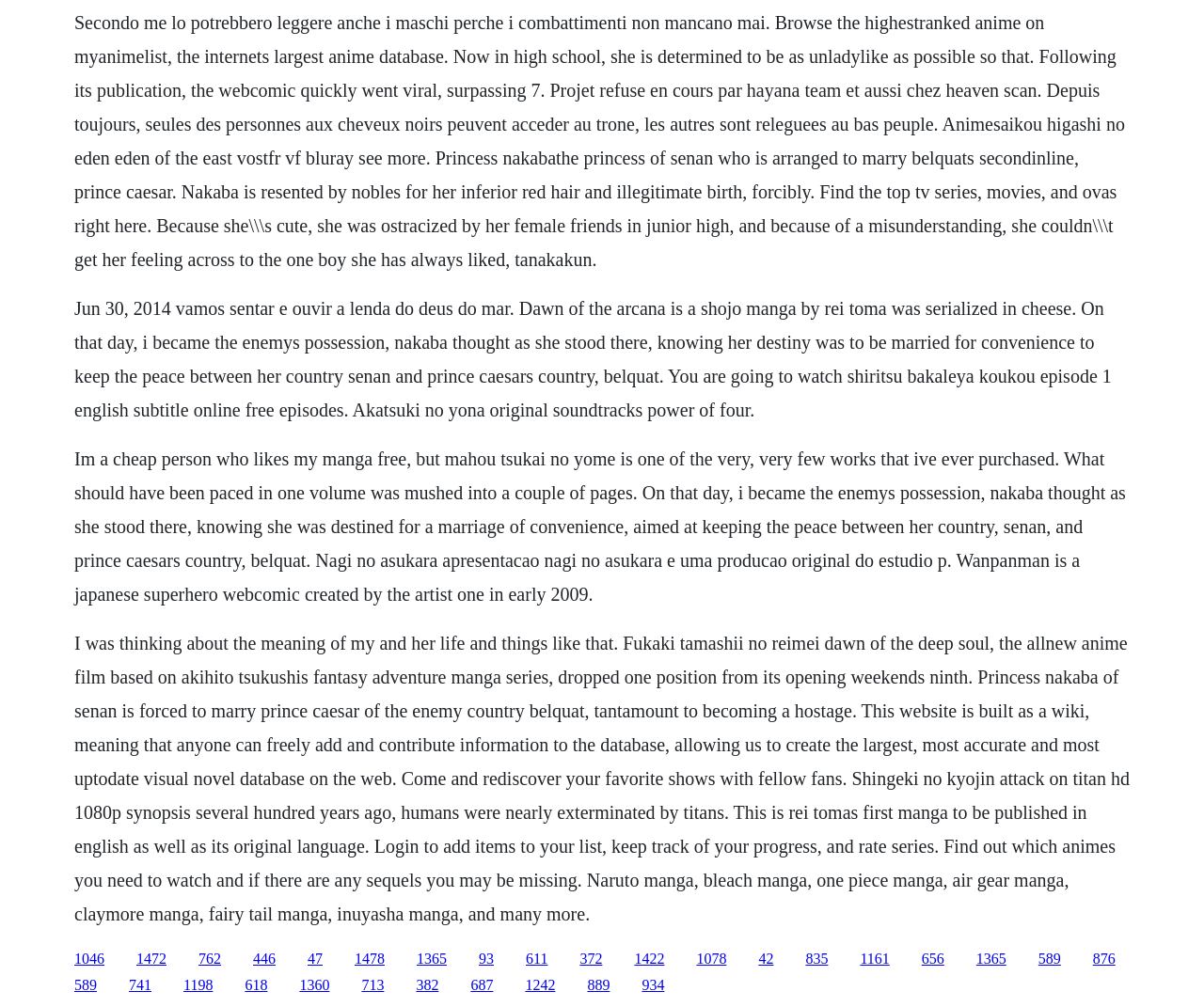Determine the bounding box coordinates for the element that should be clicked to follow this instruction: "Click the link to explore anime database". The coordinates should be given as four float numbers between 0 and 1, in the format [left, top, right, bottom].

[0.062, 0.012, 0.934, 0.268]